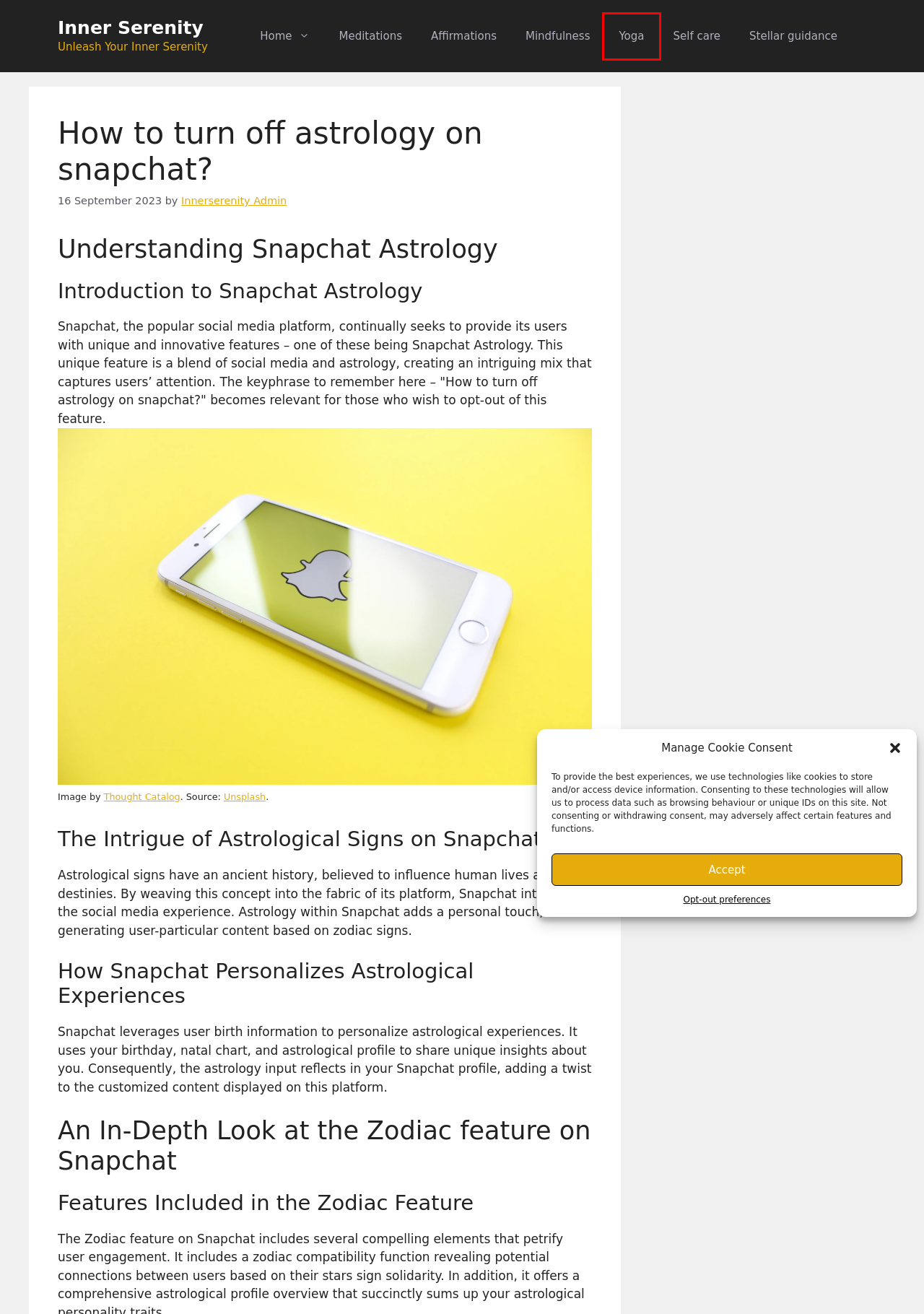You are given a screenshot of a webpage with a red rectangle bounding box around a UI element. Select the webpage description that best matches the new webpage after clicking the element in the bounding box. Here are the candidates:
A. Innerserenity Admin, Author at Inner Serenity
B. Silver iPhone 6 on top of yellow wooden surface photo – Free Snapchat Image on Unsplash
C. Meditations Archives - Inner Serenity
D. Affirmations Archives - Inner Serenity
E. Mindfulness Archives - Inner Serenity
F. Yoga Archives - Inner Serenity
G. Inner Serenity - Unleash Your Inner Serenity
H. Stellar guidance Archives - Inner Serenity

F